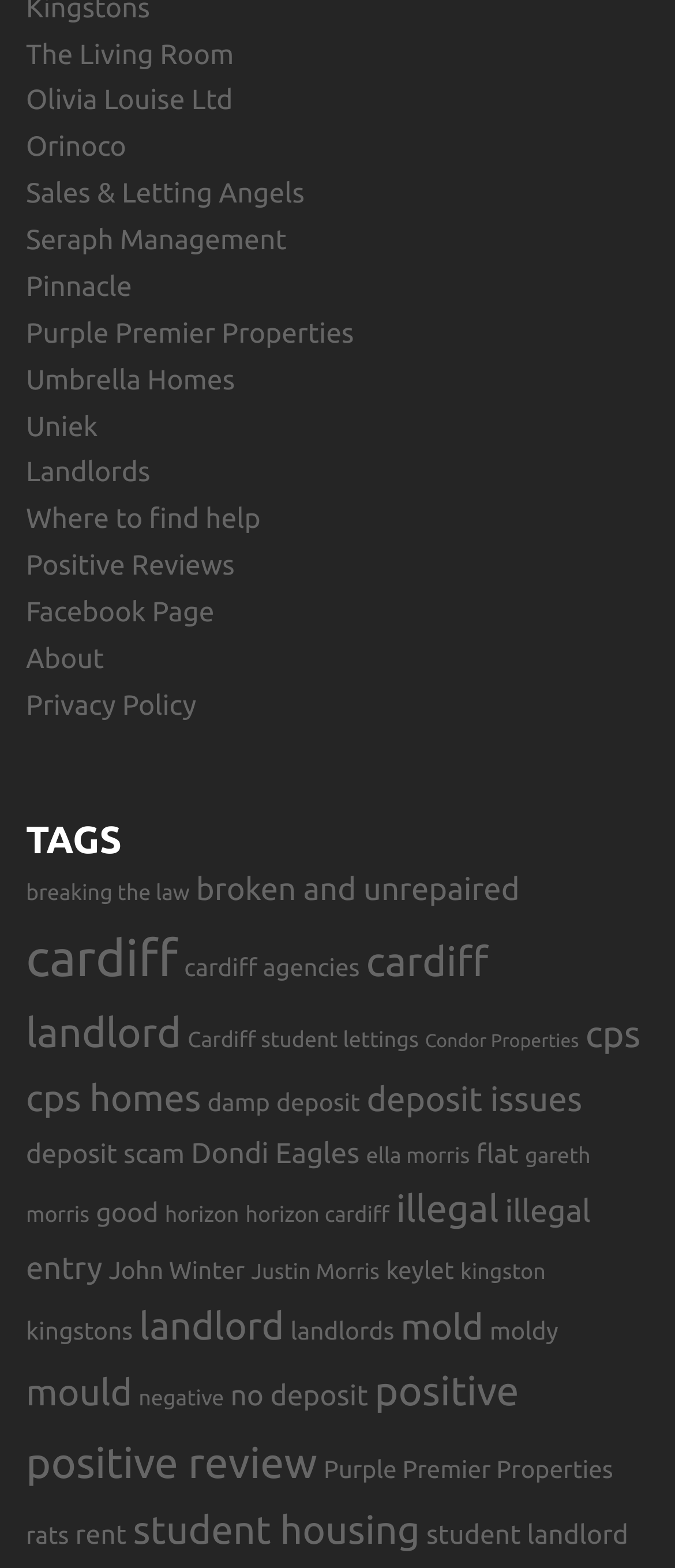Please specify the bounding box coordinates of the area that should be clicked to accomplish the following instruction: "Read about 'cardiff' related topics". The coordinates should consist of four float numbers between 0 and 1, i.e., [left, top, right, bottom].

[0.038, 0.593, 0.263, 0.629]